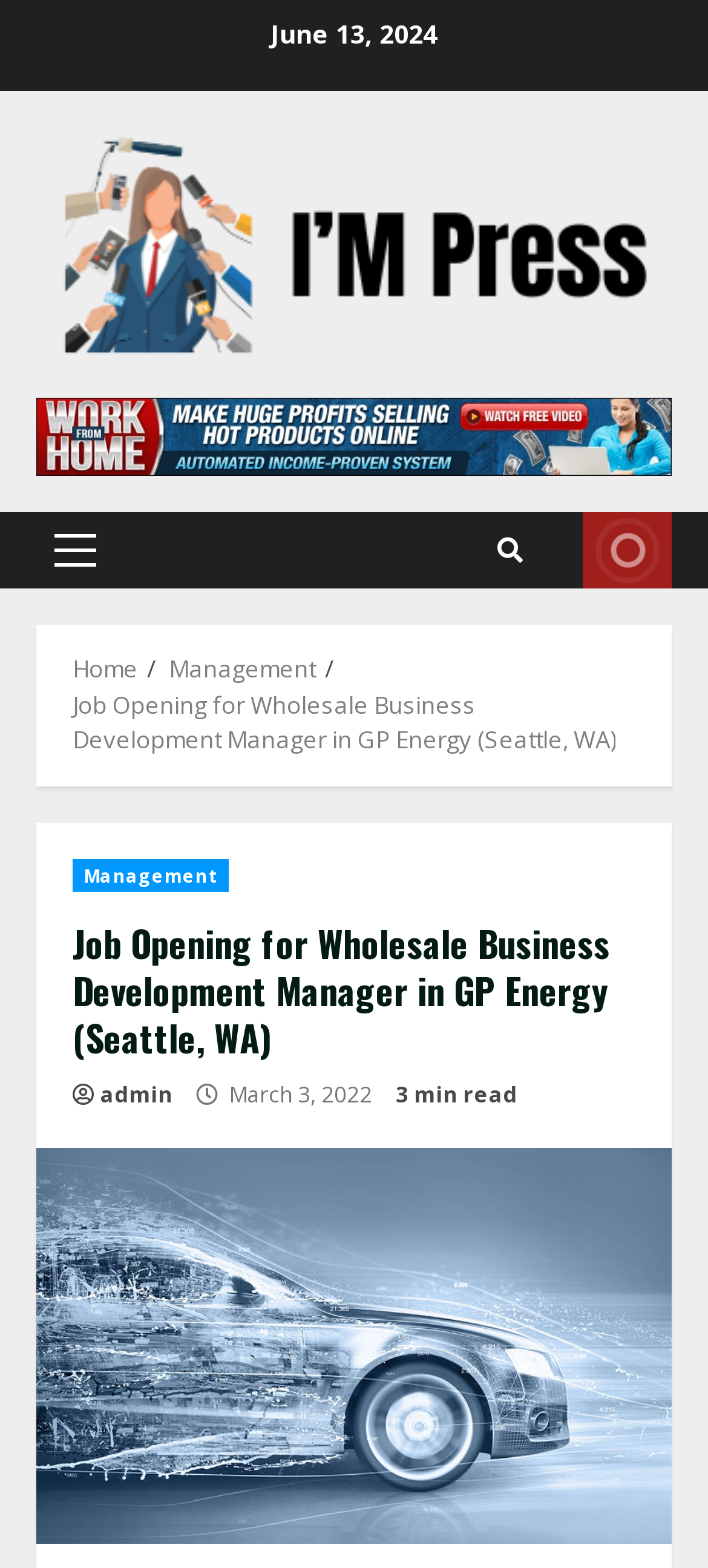Locate the bounding box coordinates of the element that should be clicked to fulfill the instruction: "Read the Job Opening for Wholesale Business Development Manager in GP Energy (Seattle, WA) article".

[0.103, 0.586, 0.897, 0.676]